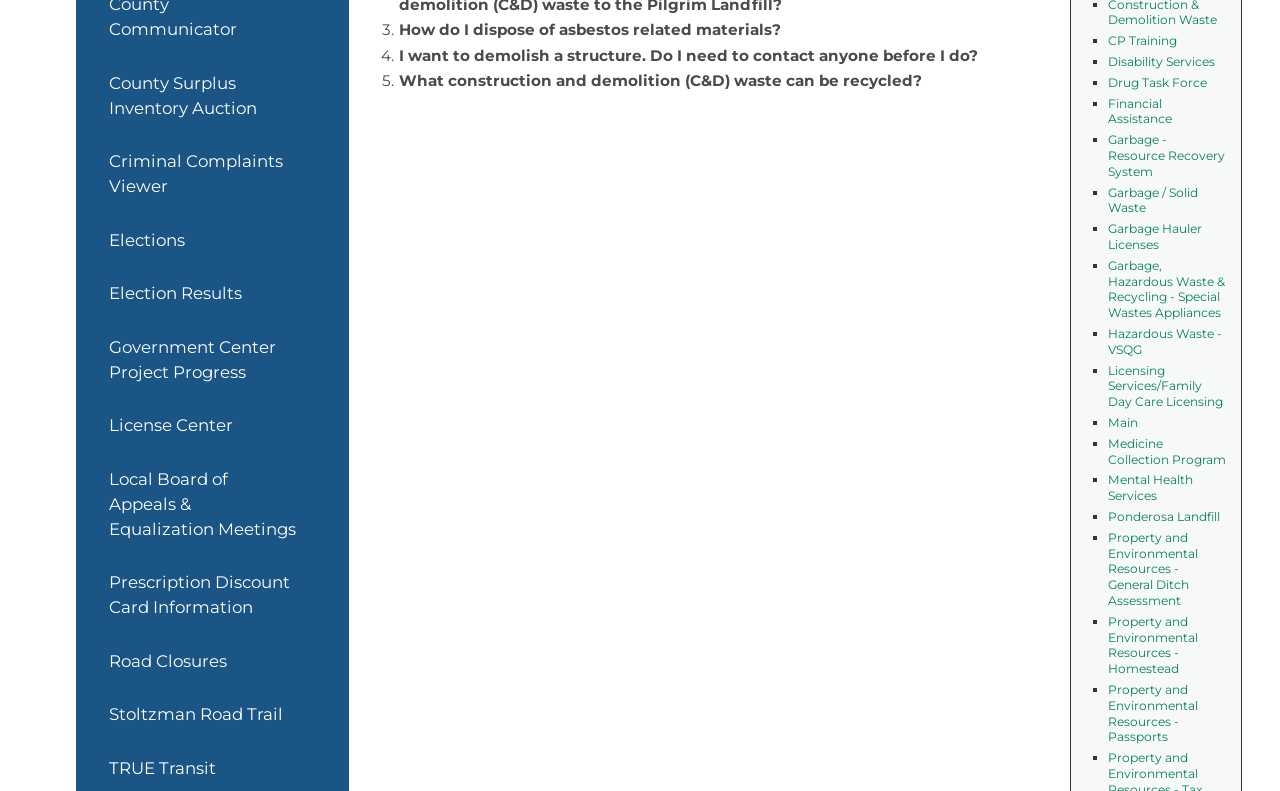Identify the bounding box of the HTML element described here: "Road Closures". Provide the coordinates as four float numbers between 0 and 1: [left, top, right, bottom].

[0.059, 0.802, 0.273, 0.87]